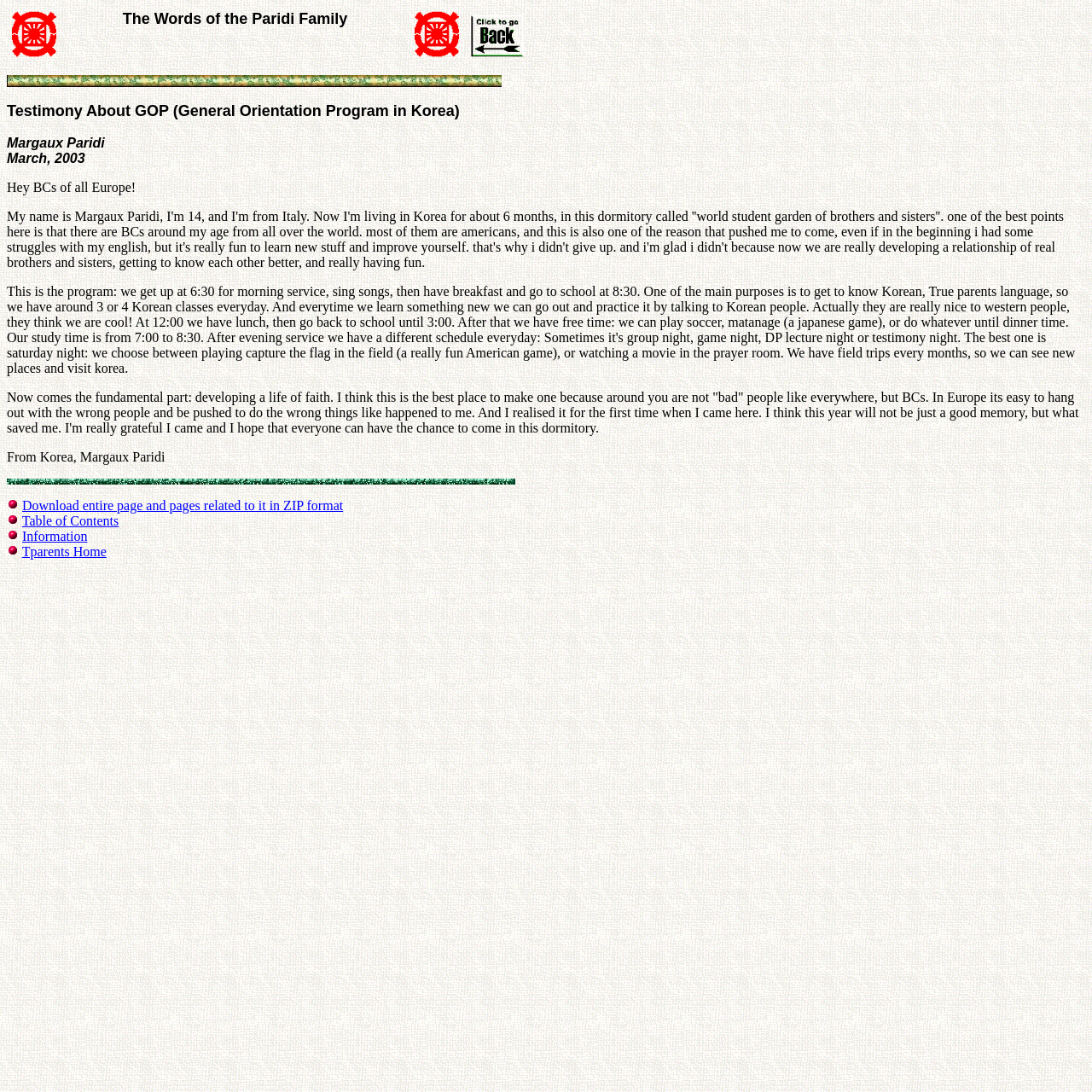What is the main theme of the testimony?
Refer to the screenshot and deliver a thorough answer to the question presented.

The testimony mentions 'developing a life of faith' as the fundamental part, and the writer shares their experience of how GOP helped them in this aspect, indicating that it is the main theme of the testimony.